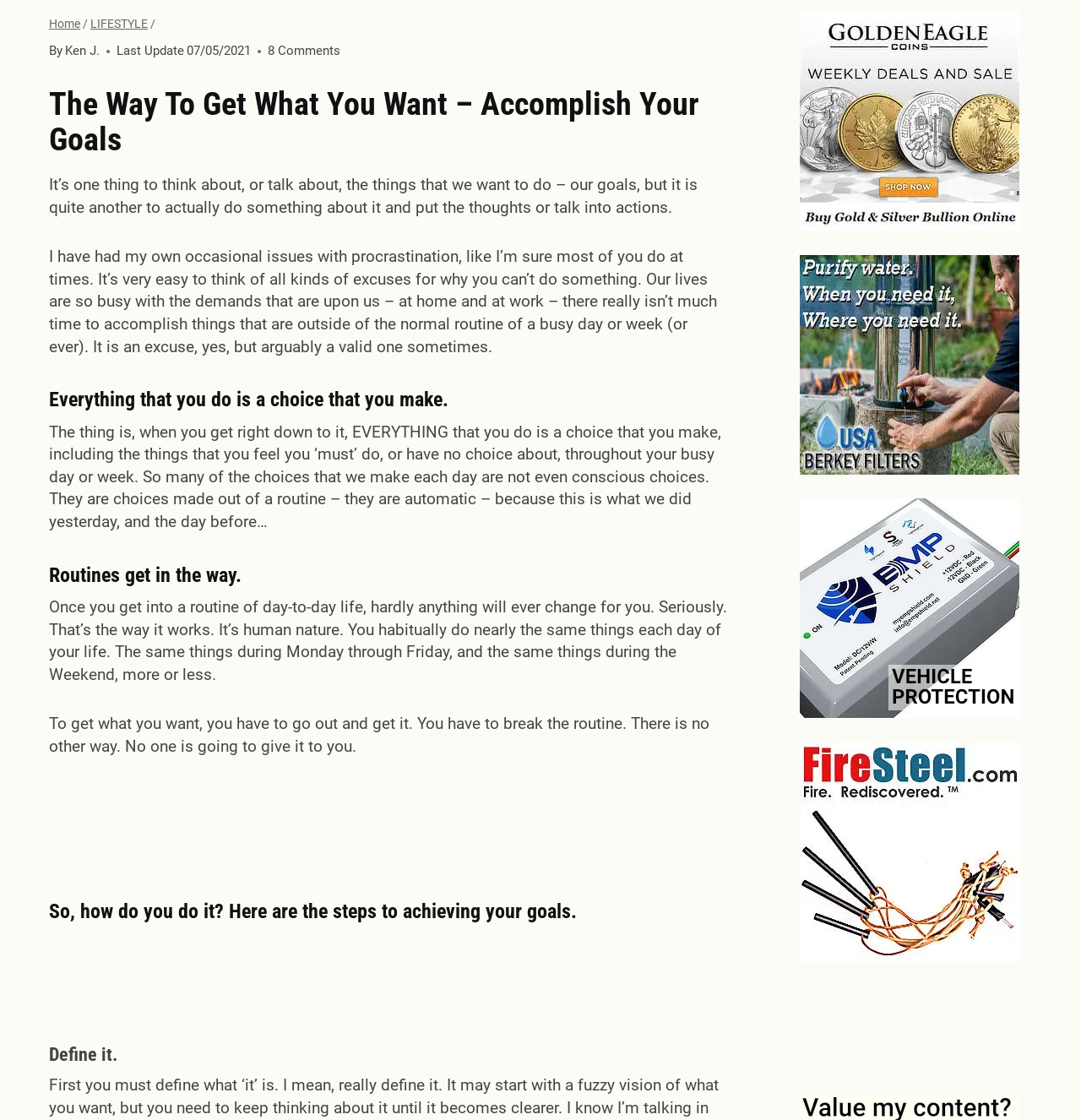Based on the element description "alt="EMP Shield Vehicle Protection"", predict the bounding box coordinates of the UI element.

[0.739, 0.445, 0.943, 0.641]